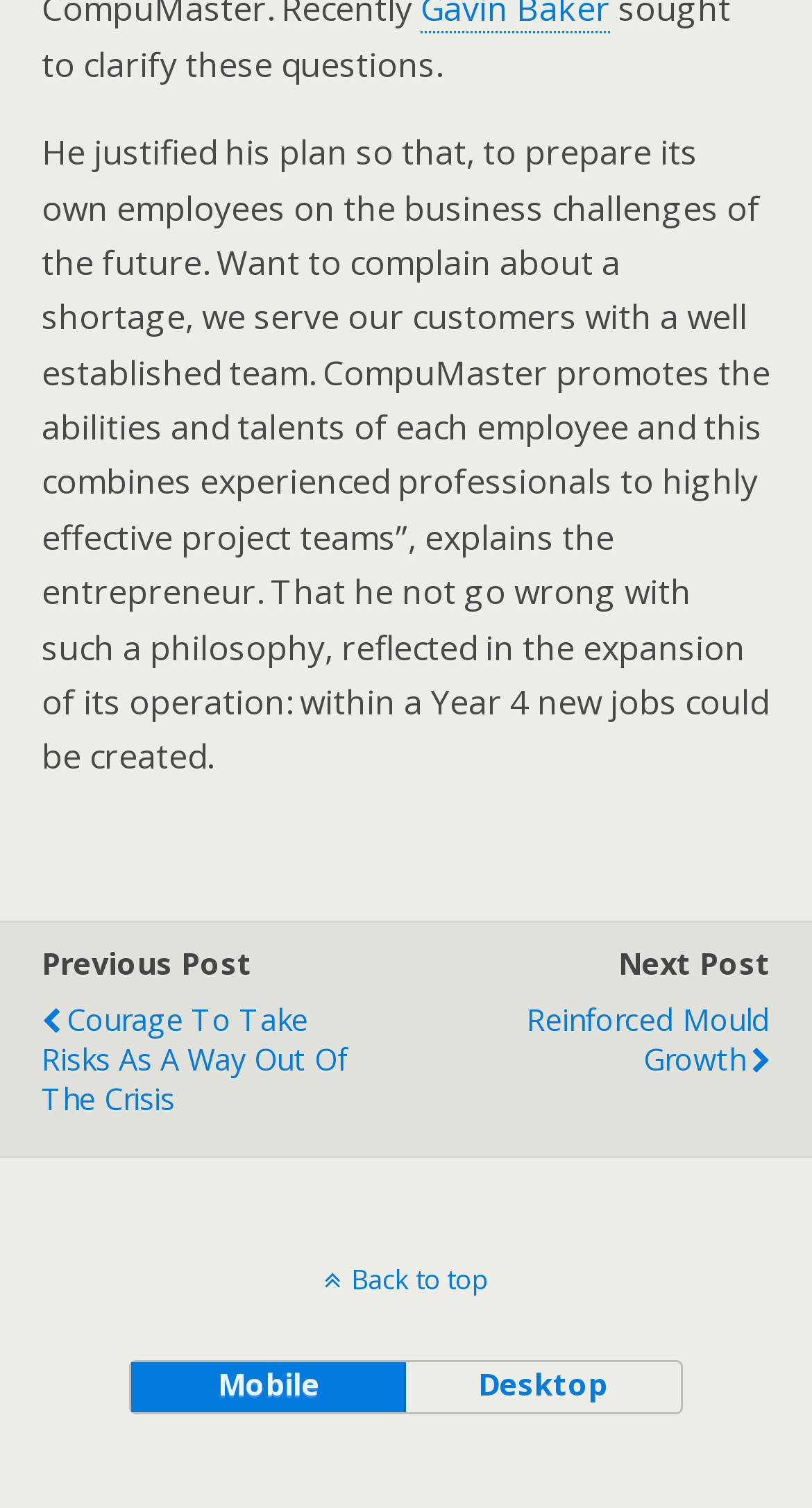What are the two options for viewing the website? Examine the screenshot and reply using just one word or a brief phrase.

Mobile and Desktop